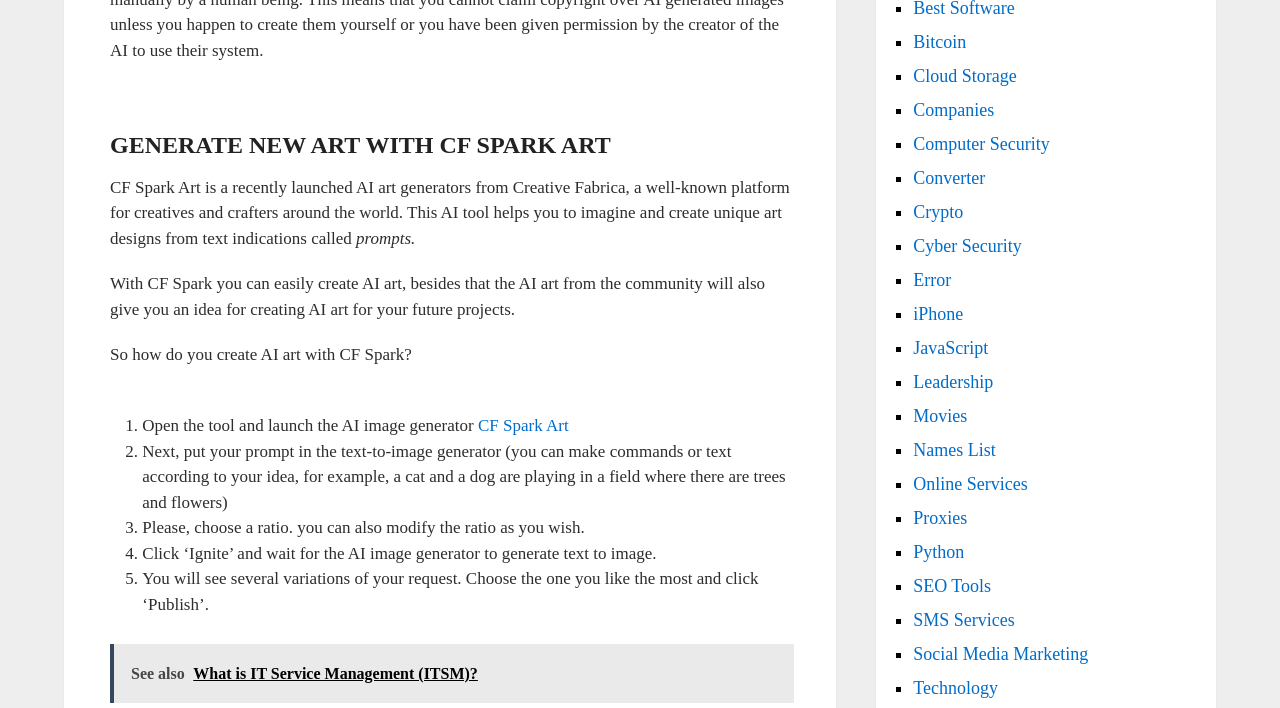Pinpoint the bounding box coordinates of the element to be clicked to execute the instruction: "Click 'Ignite' to generate text to image".

[0.111, 0.768, 0.513, 0.795]